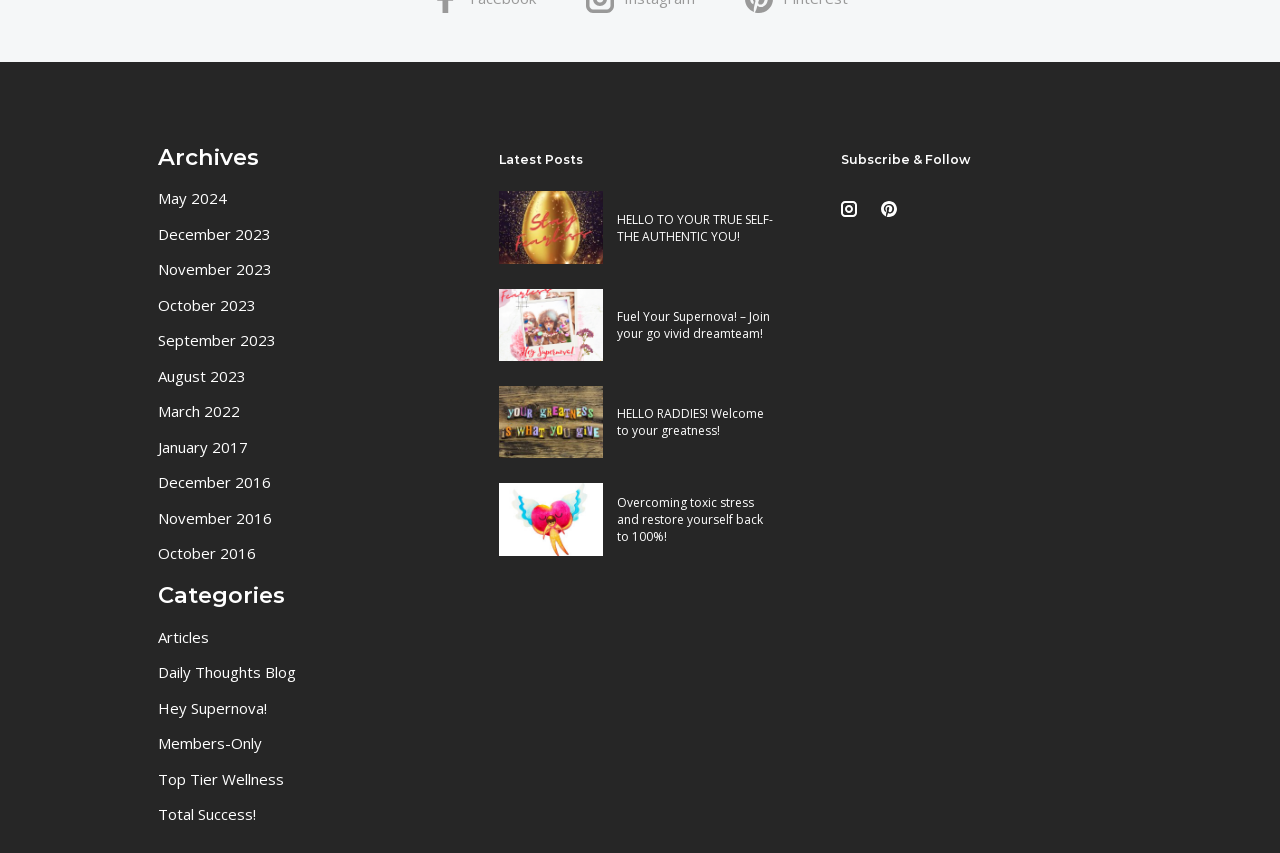What is the title of the last heading?
Based on the content of the image, thoroughly explain and answer the question.

The last heading element has the text 'Subscribe & Follow' and is located at the bottom-right of the webpage, indicating that it is a call-to-action section.